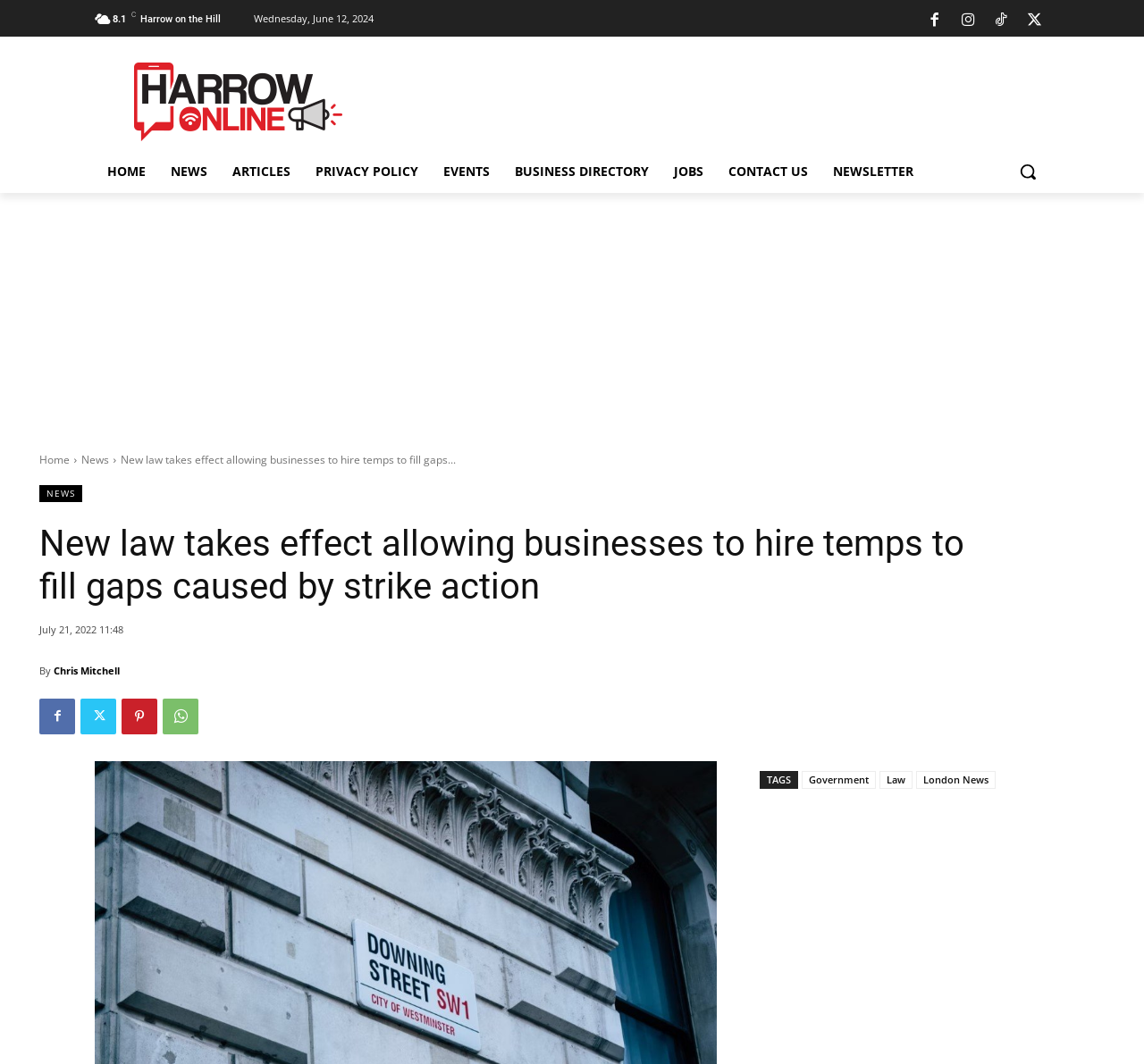Can you extract the primary headline text from the webpage?

New law takes effect allowing businesses to hire temps to fill gaps caused by strike action